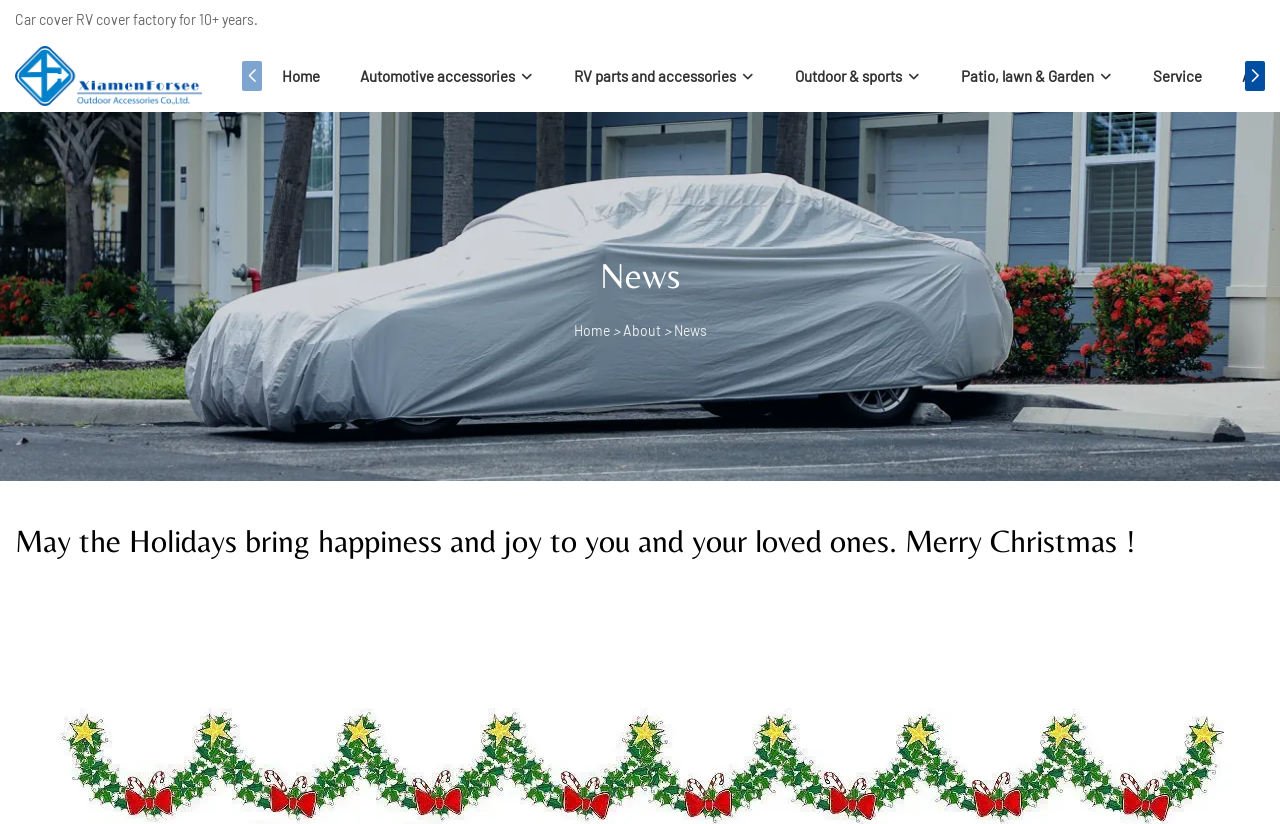Identify the bounding box for the given UI element using the description provided. Coordinates should be in the format (top-left x, top-left y, bottom-right x, bottom-right y) and must be between 0 and 1. Here is the description: Contact

None